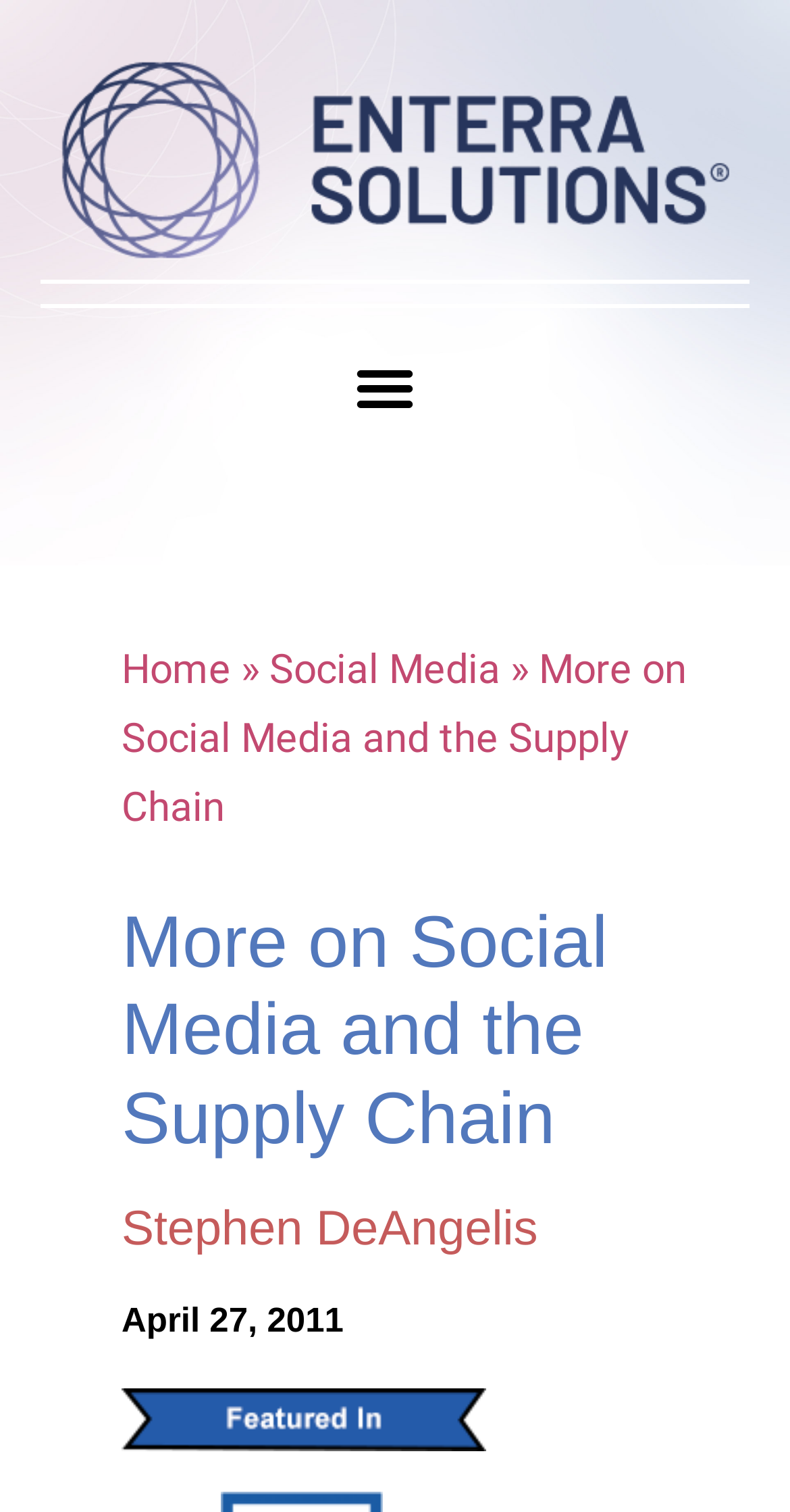Based on the element description: "alt="enterra solutions logo"", identify the UI element and provide its bounding box coordinates. Use four float numbers between 0 and 1, [left, top, right, bottom].

[0.077, 0.04, 0.923, 0.172]